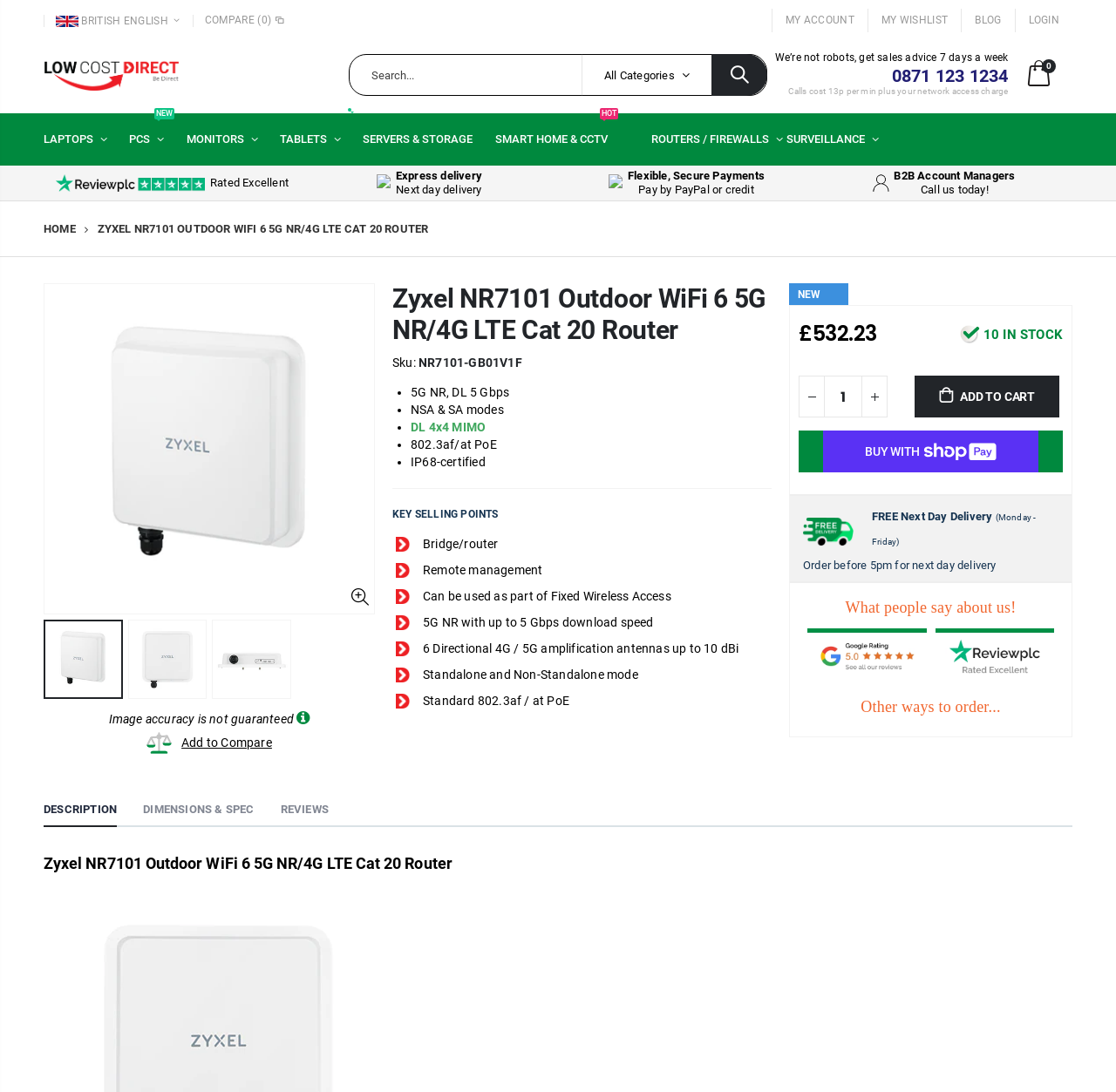Please examine the image and answer the question with a detailed explanation:
What is the price of the product?

I found the price of the product by looking at the static text element on the webpage, which is '£532.23'. This is the price of the product being displayed on the webpage.